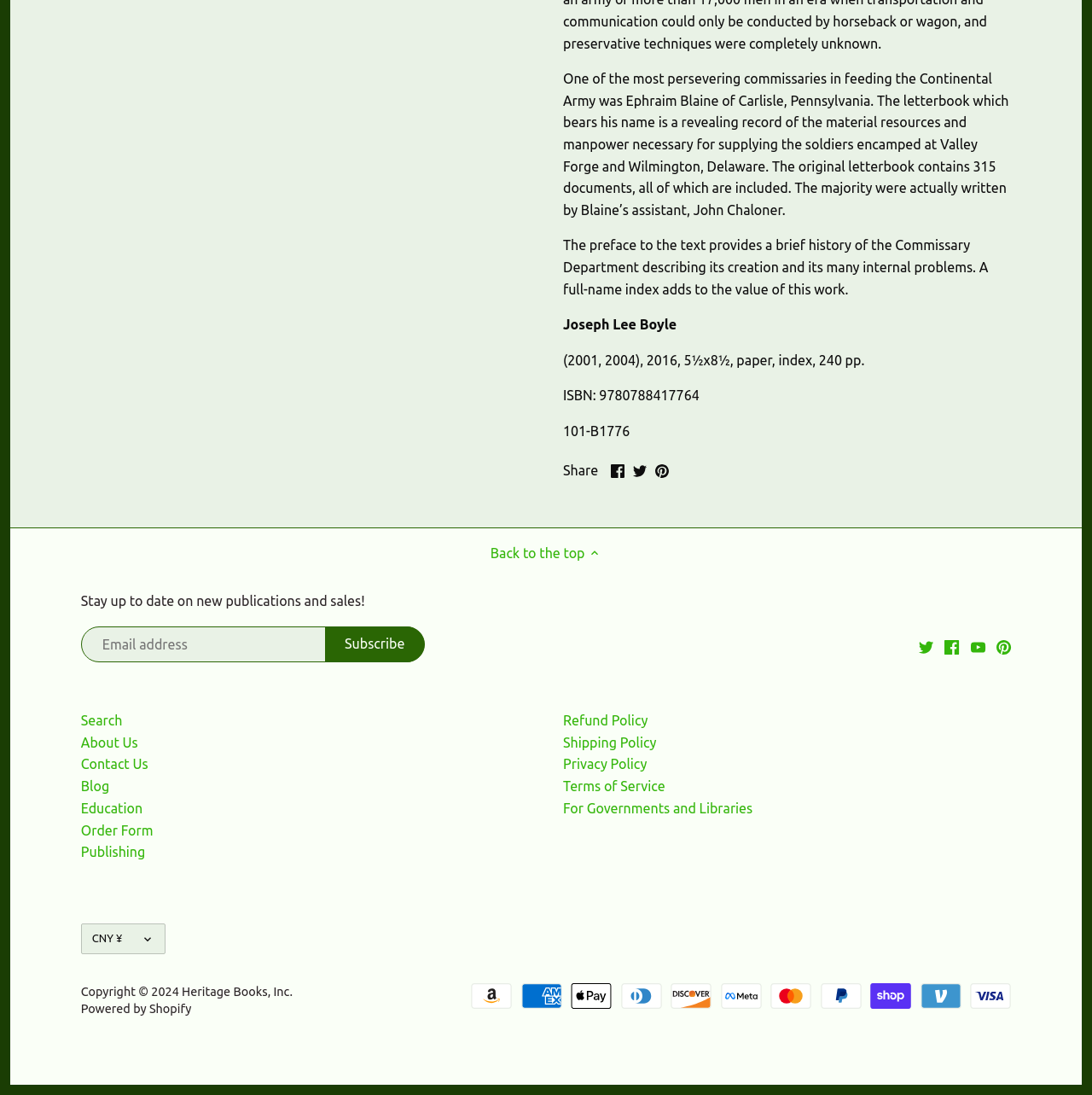Determine the bounding box coordinates of the UI element that matches the following description: "Jefferson County". The coordinates should be four float numbers between 0 and 1 in the format [left, top, right, bottom].

[0.016, 0.32, 0.325, 0.345]